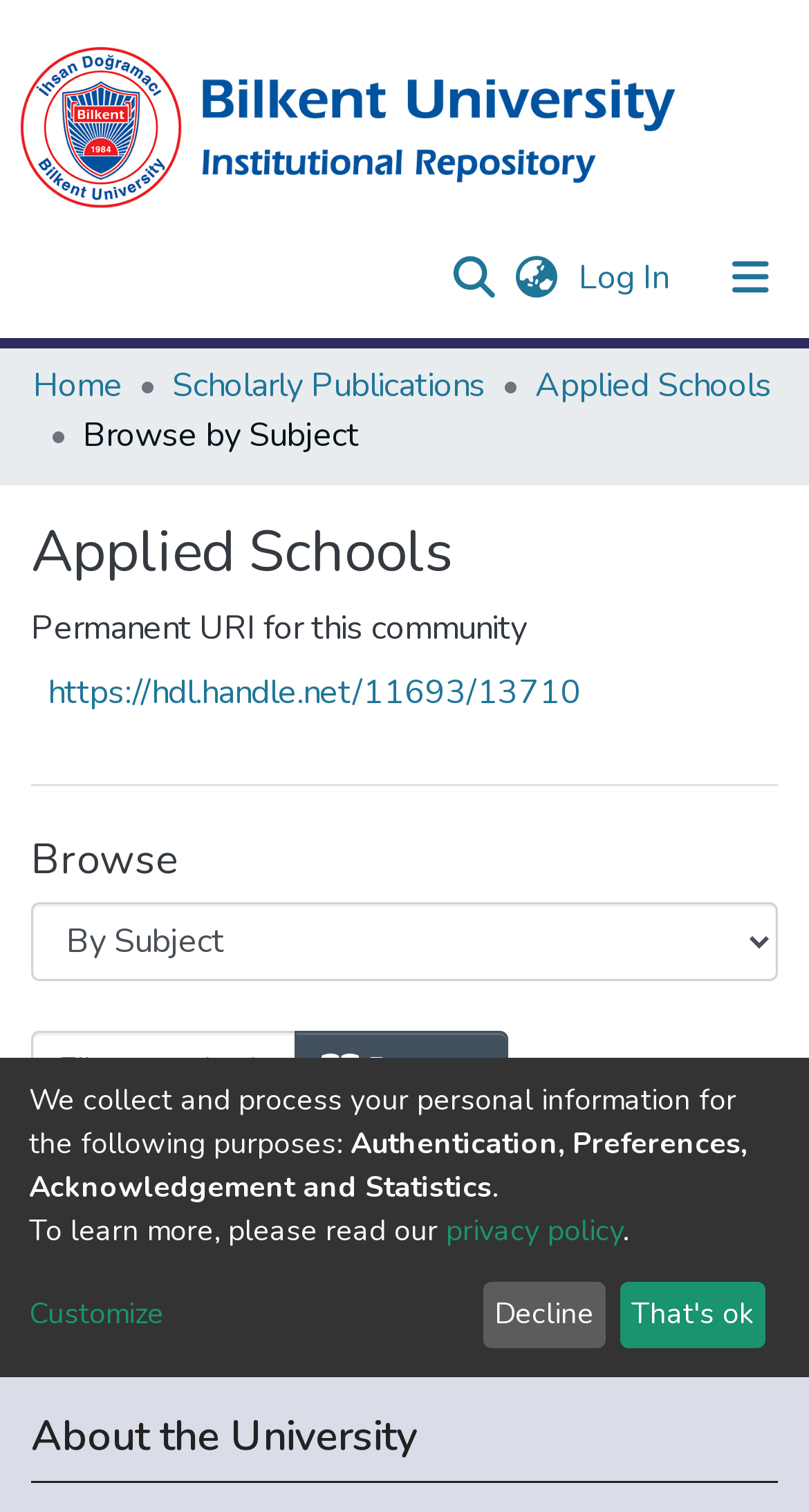From the details in the image, provide a thorough response to the question: What is the error message displayed on the webpage?

The error message 'Error fetching items' is displayed on the webpage, indicating that there was an issue fetching items, possibly due to a technical problem or network issue.